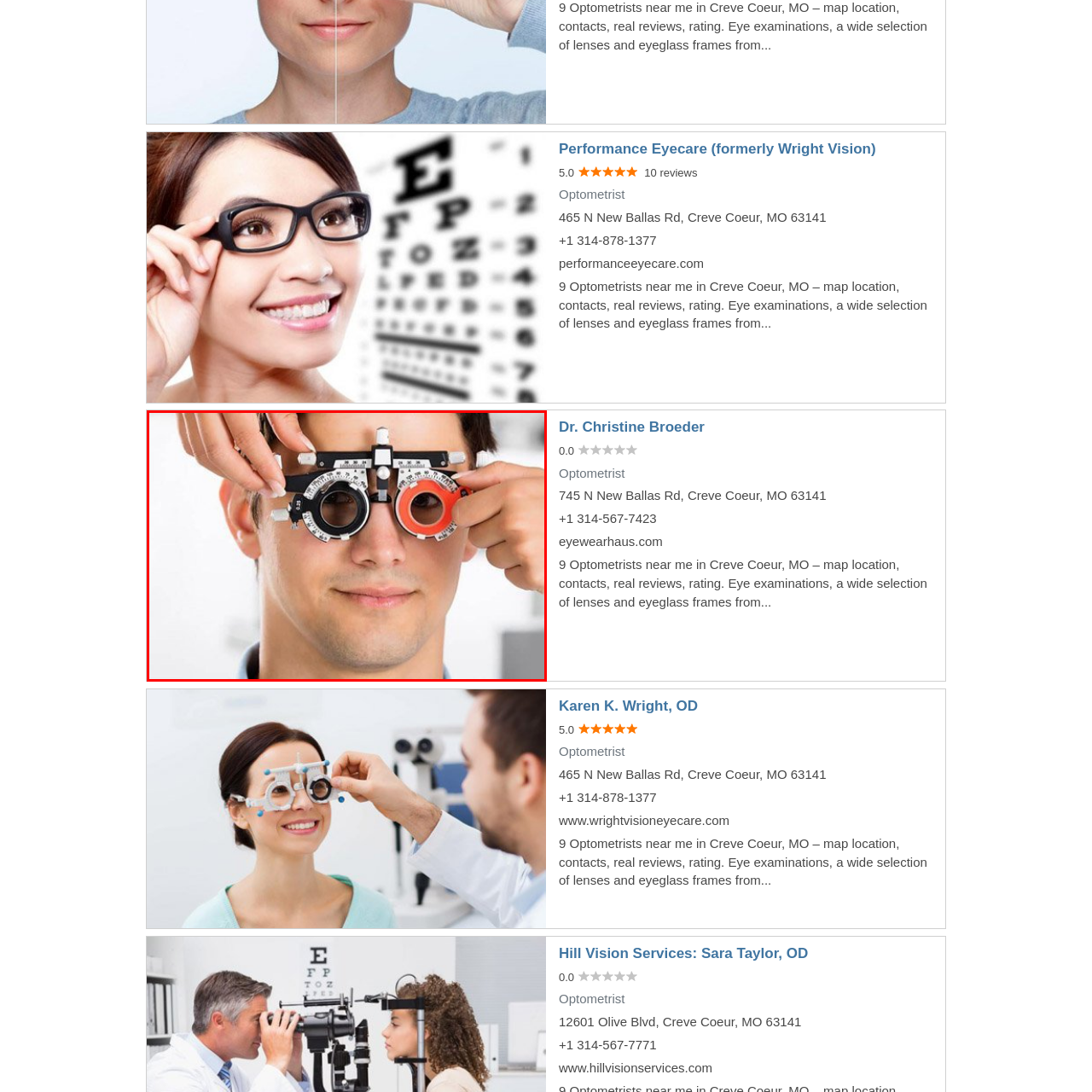Provide an in-depth description of the image within the red bounding box.

The image features a young man undergoing an eye examination, wearing a phoropter, a device used by optometrists to measure refractive errors and determine the correct prescription for eyeglasses or contact lenses. The phoropter has distinct black and red circular lenses, signifying the testing of different visual options. With focused attention, he appears engaged in the process, which is essential for assessing visual acuity. The background is softly blurred, emphasizing the clinical setting typically found in an eye care facility. This scene underscores the importance of regular eye examinations, as highlighted by local optometrists such as Performance Eyecare and Dr. Christine Broeder in Creve Coeur, MO, where a range of services, including eye exams and eyewear, are available.